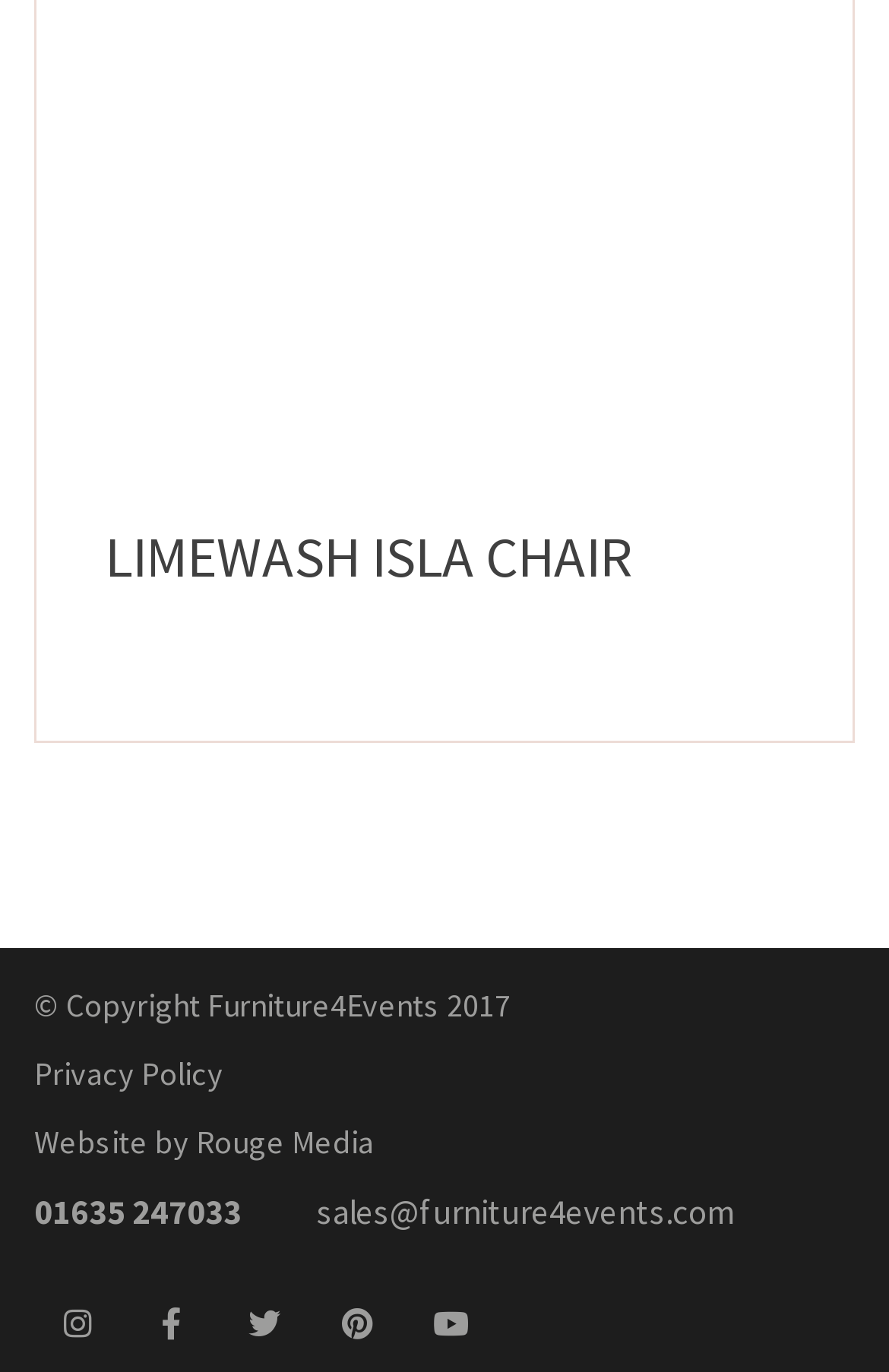Determine the bounding box coordinates of the clickable element to complete this instruction: "Check the privacy policy". Provide the coordinates in the format of four float numbers between 0 and 1, [left, top, right, bottom].

[0.038, 0.768, 0.251, 0.798]